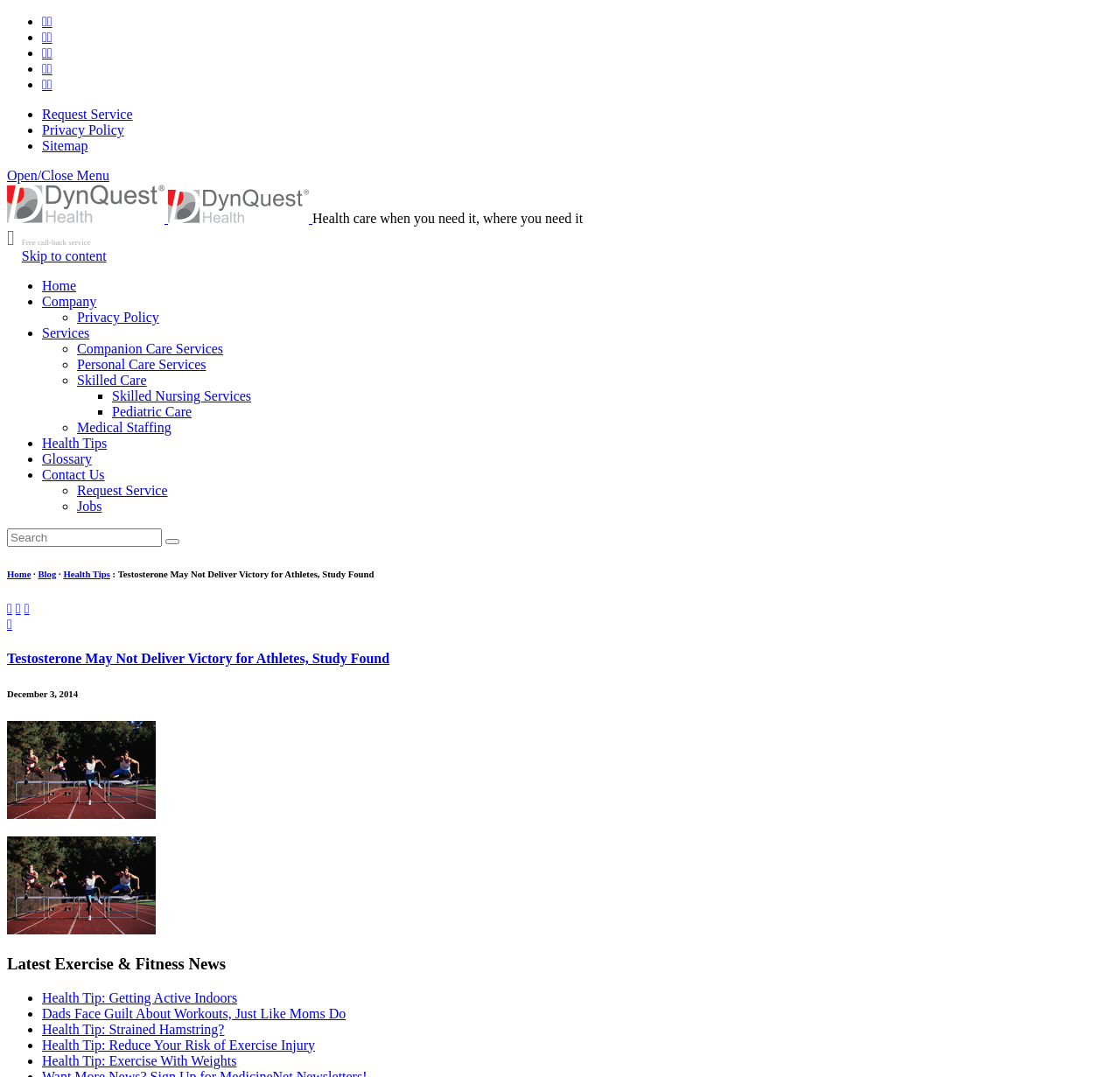Use a single word or phrase to answer the question:
What type of care services are offered?

Companion Care Services, Personal Care Services, Skilled Care